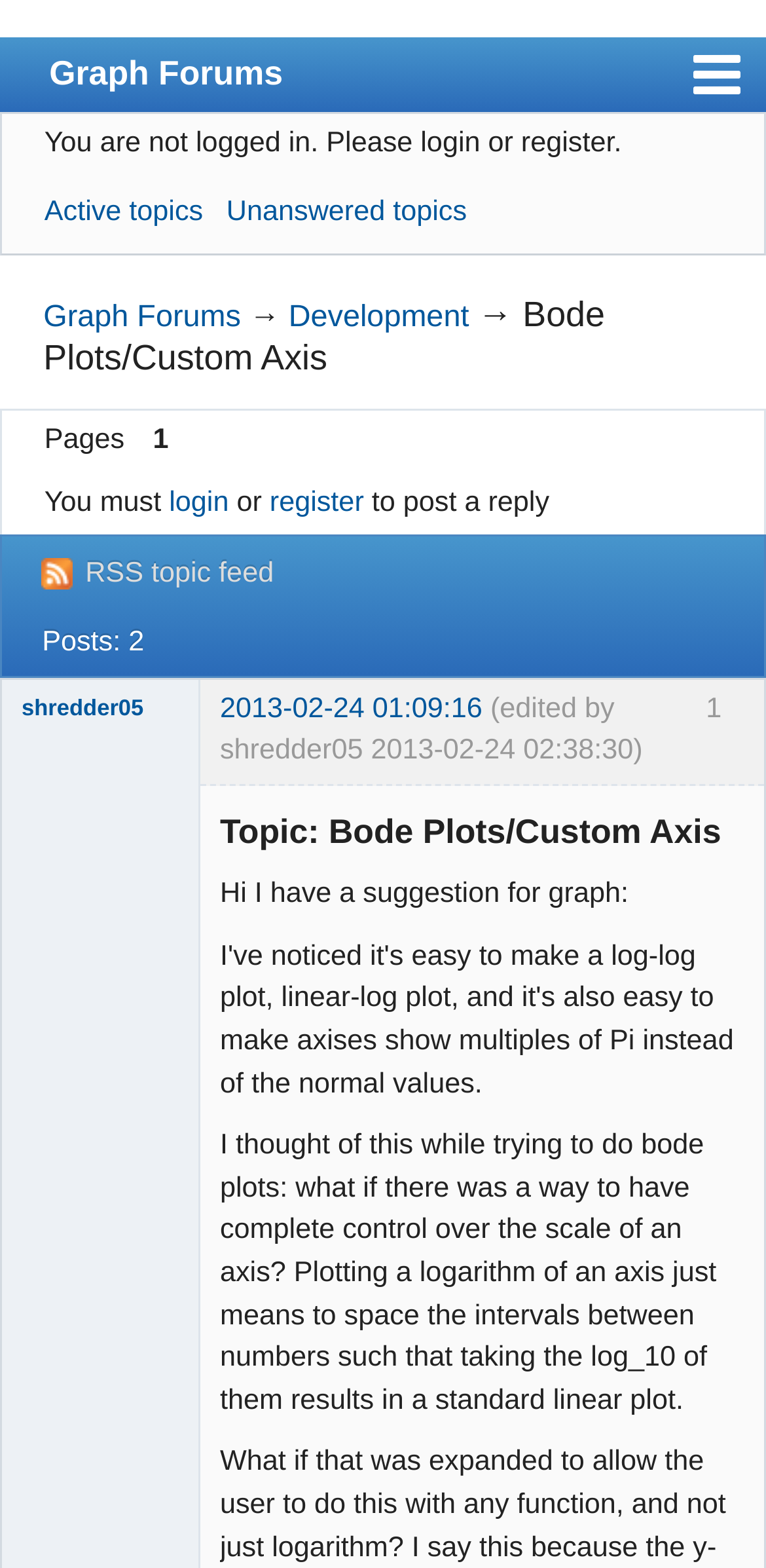Please determine the bounding box coordinates for the element that should be clicked to follow these instructions: "Click on the 'Active topics' link".

[0.058, 0.126, 0.265, 0.146]